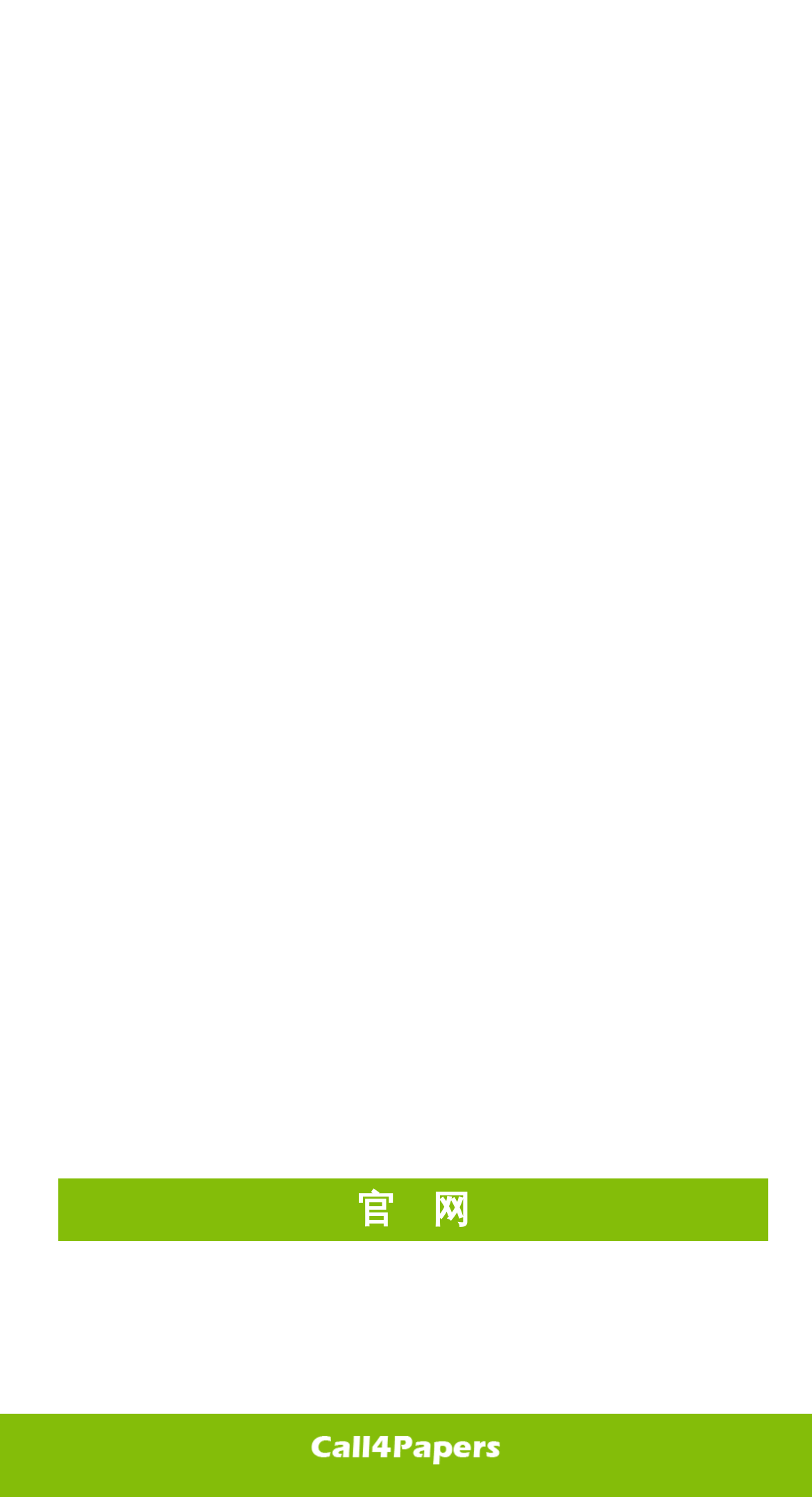Extract the bounding box for the UI element that matches this description: "name="s" placeholder="Search"".

None